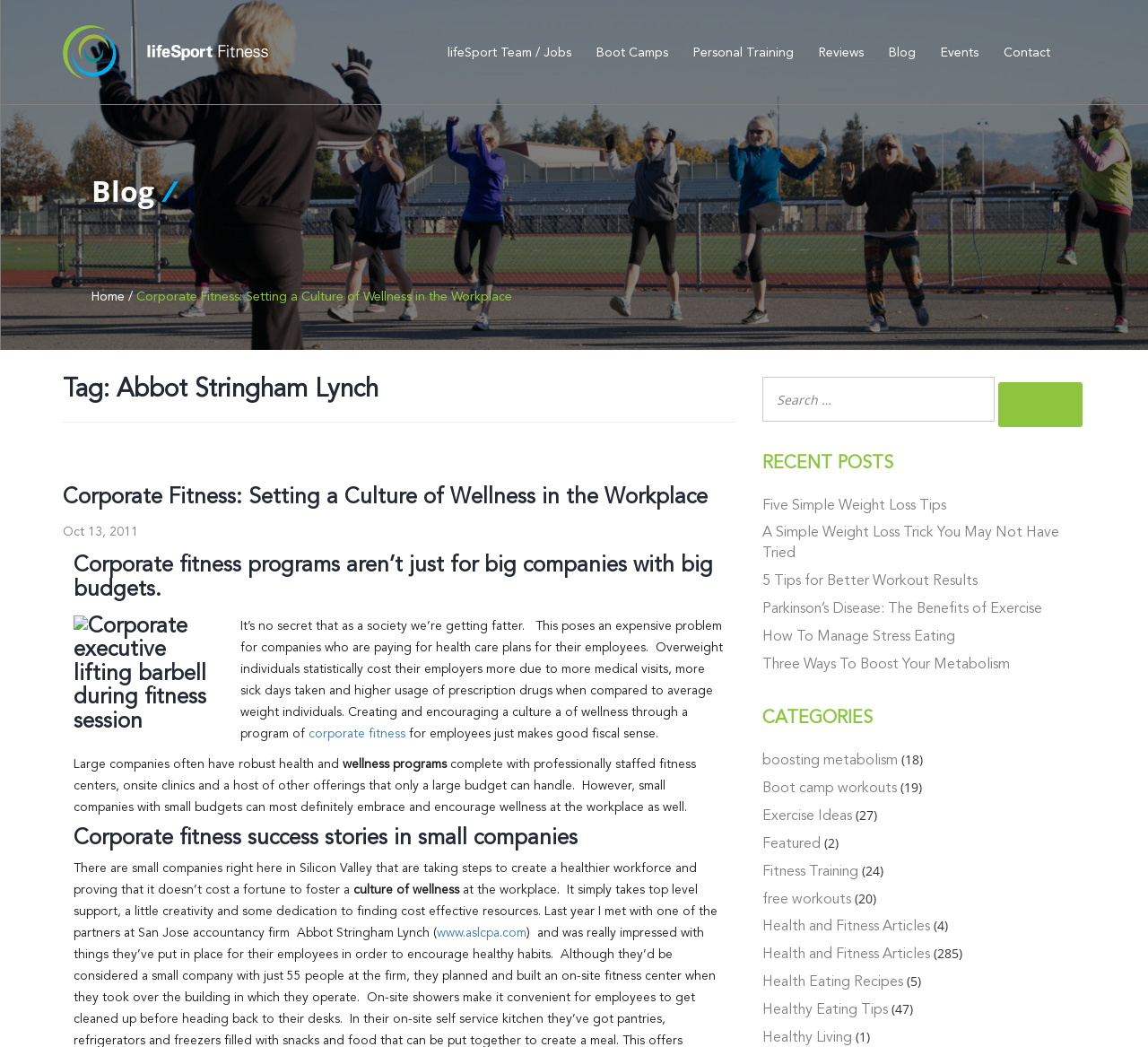Please identify the bounding box coordinates of the region to click in order to complete the task: "Check the 'Recent Posts'". The coordinates must be four float numbers between 0 and 1, specified as [left, top, right, bottom].

[0.664, 0.433, 0.945, 0.452]